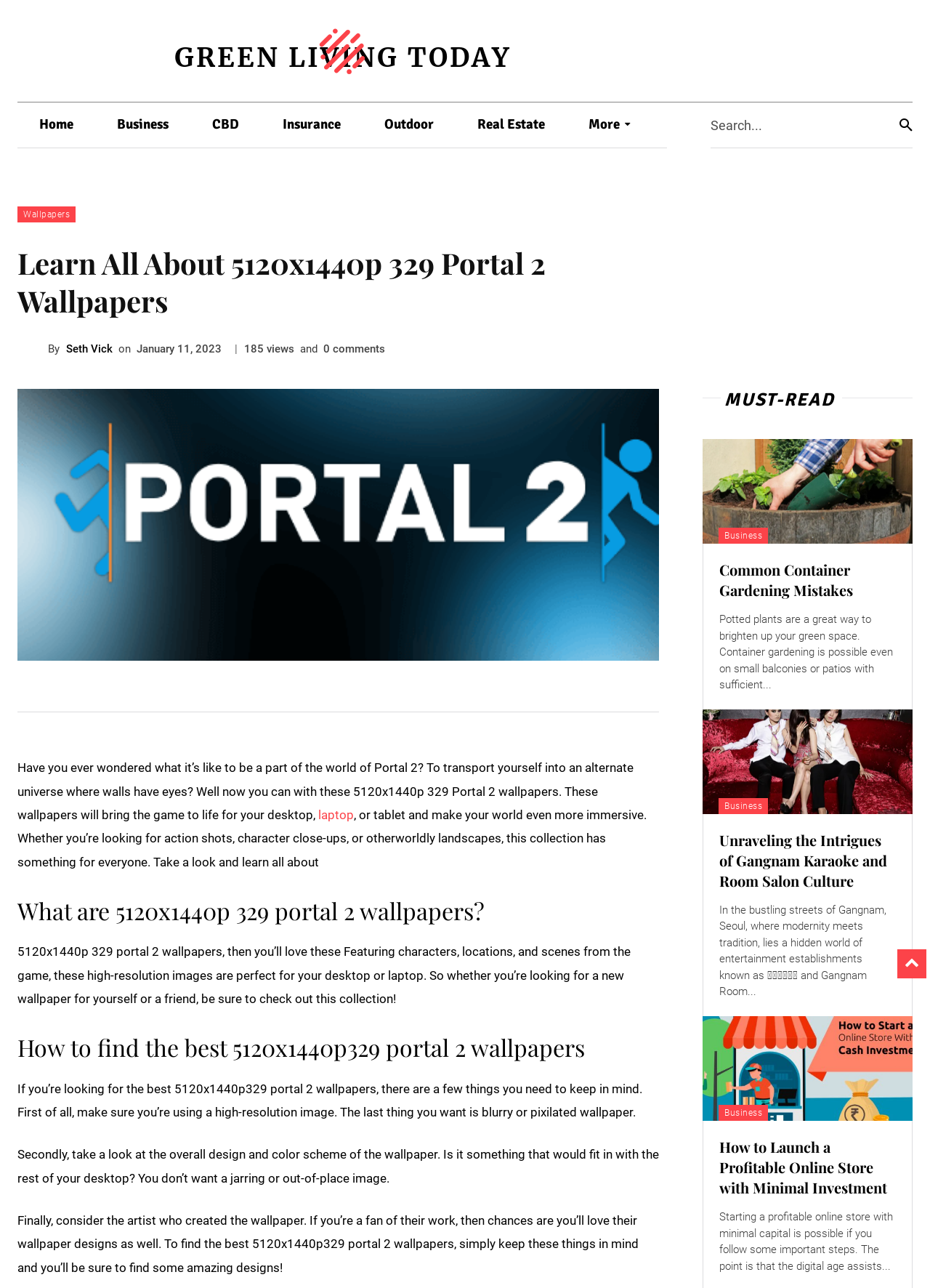Articulate a complete and detailed caption of the webpage elements.

This webpage is about 5120x1440p 329 Portal 2 wallpapers. At the top, there is a navigation menu with links to "GREEN LIVING TODAY", "Home", "Business", "CBD", "Insurance", "Outdoor", and "Real Estate". Below the navigation menu, there is a search bar with a "Search" button. 

To the left of the search bar, there is a link to "Wallpapers" and a heading that reads "Learn All About 5120x1440p 329 Portal 2 Wallpapers". Below the heading, there is an article with a brief introduction to Portal 2 wallpapers, followed by a section that explains what 5120x1440p 329 Portal 2 wallpapers are. 

The article continues with a section on how to find the best 5120x1440p329 Portal 2 wallpapers, providing tips on selecting high-resolution images, considering the overall design and color scheme, and looking at the artist's work. 

On the right side of the page, there are three sections with headings "MUST-READ", each containing a link to an article, along with a brief summary of the article. The articles are about common container gardening mistakes, Gangnam karaoke and room salon culture, and how to launch a profitable online store with minimal investment.